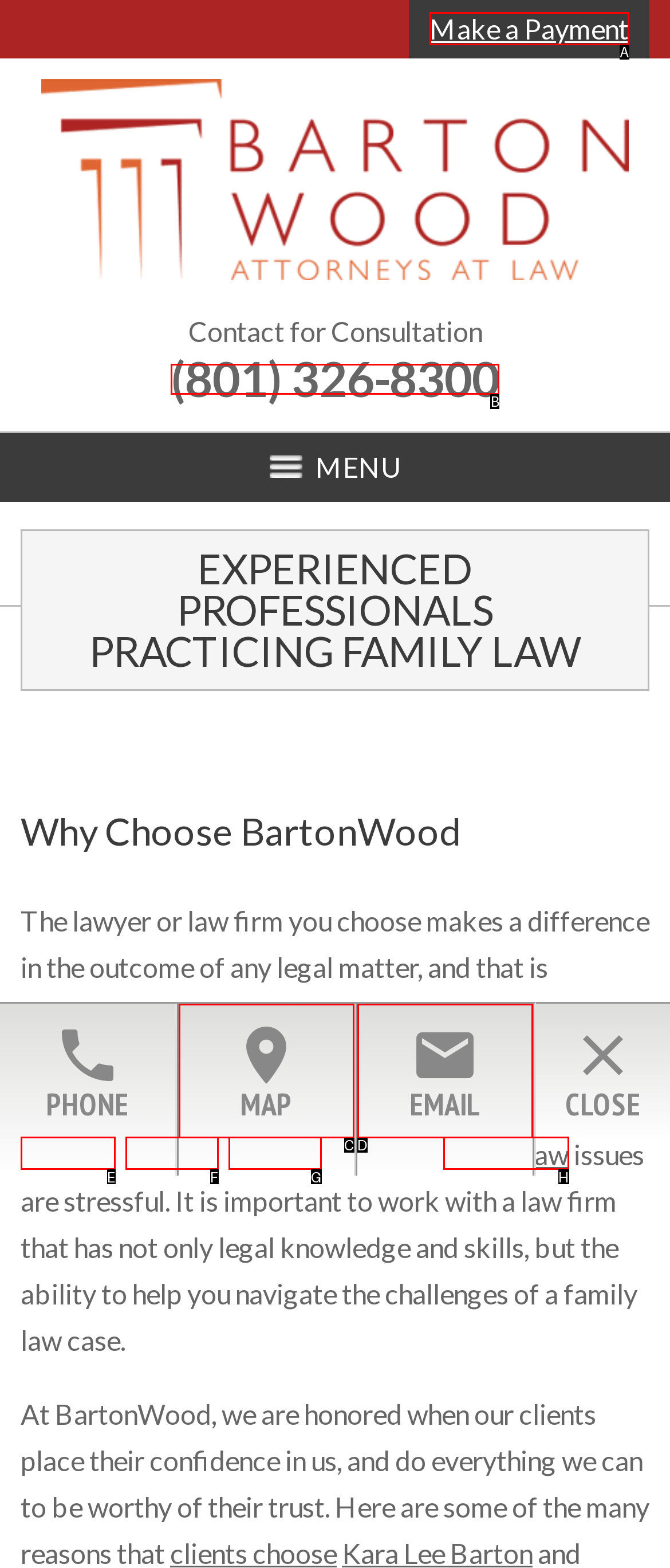Given the task: Navigate to divorce page, point out the letter of the appropriate UI element from the marked options in the screenshot.

E